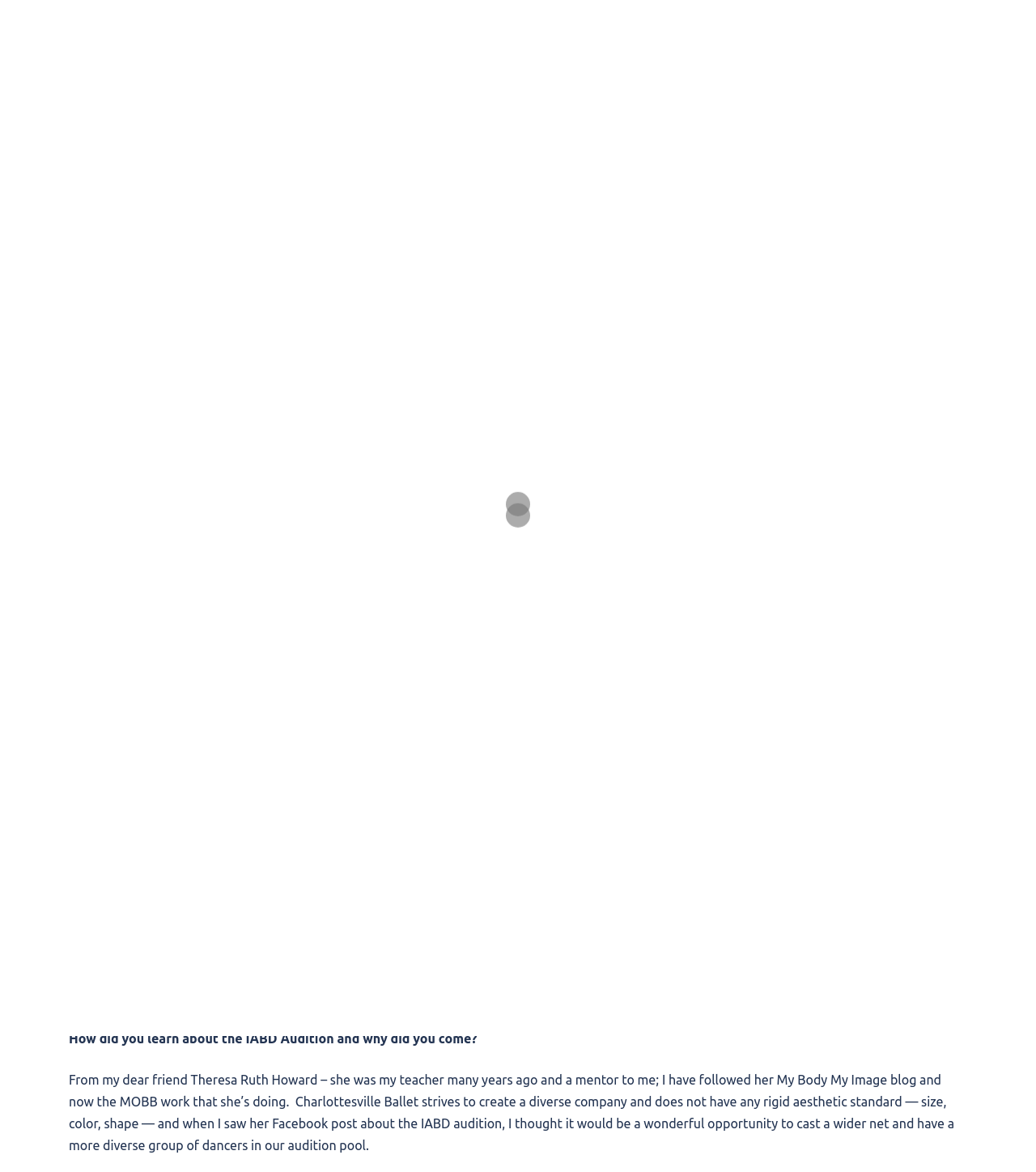Locate the bounding box coordinates of the clickable area to execute the instruction: "Visit About MoBB page". Provide the coordinates as four float numbers between 0 and 1, represented as [left, top, right, bottom].

[0.341, 0.012, 0.402, 0.029]